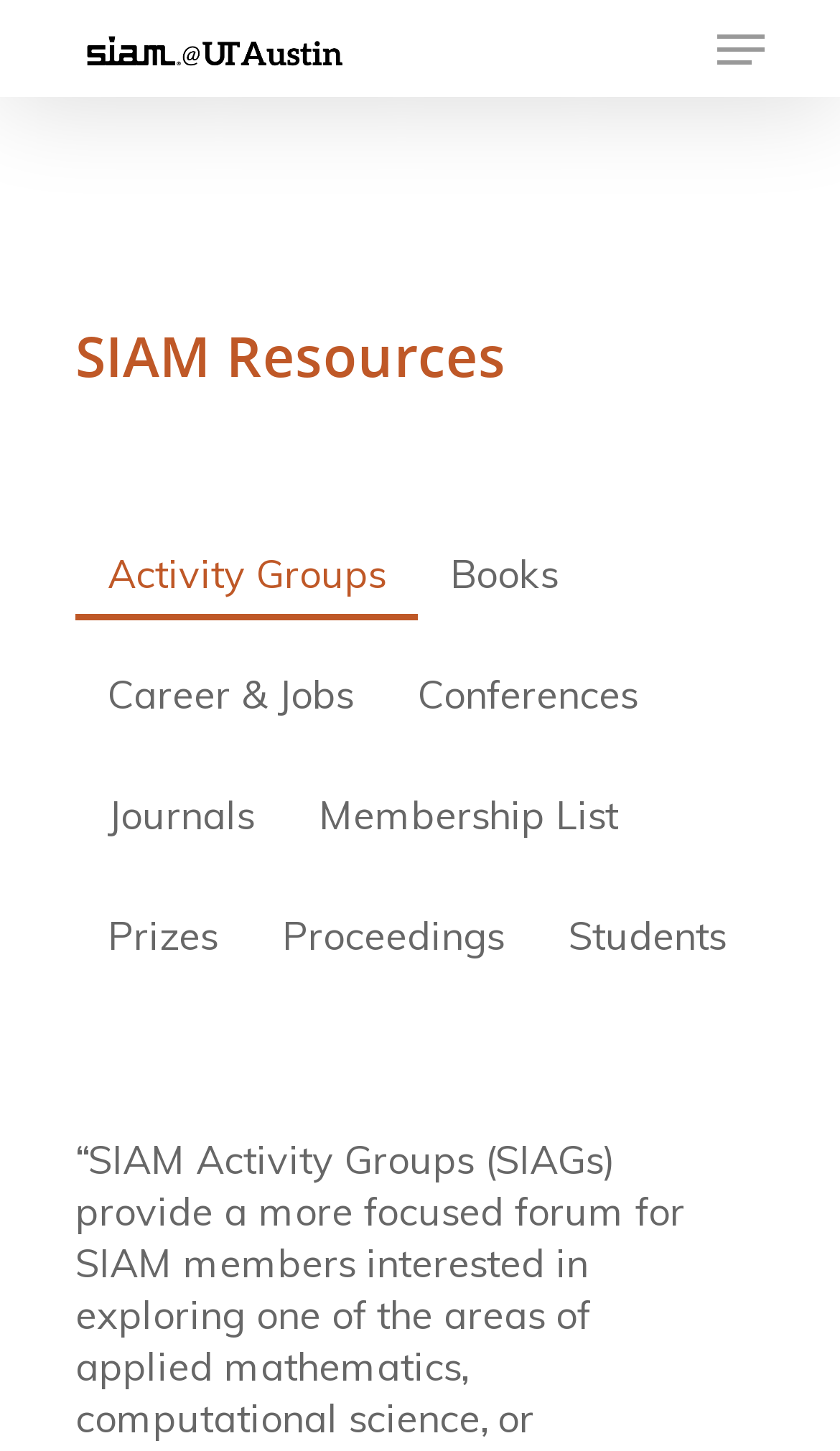Determine the bounding box for the HTML element described here: "Membership List". The coordinates should be given as [left, top, right, bottom] with each number being a float between 0 and 1.

[0.341, 0.509, 0.774, 0.594]